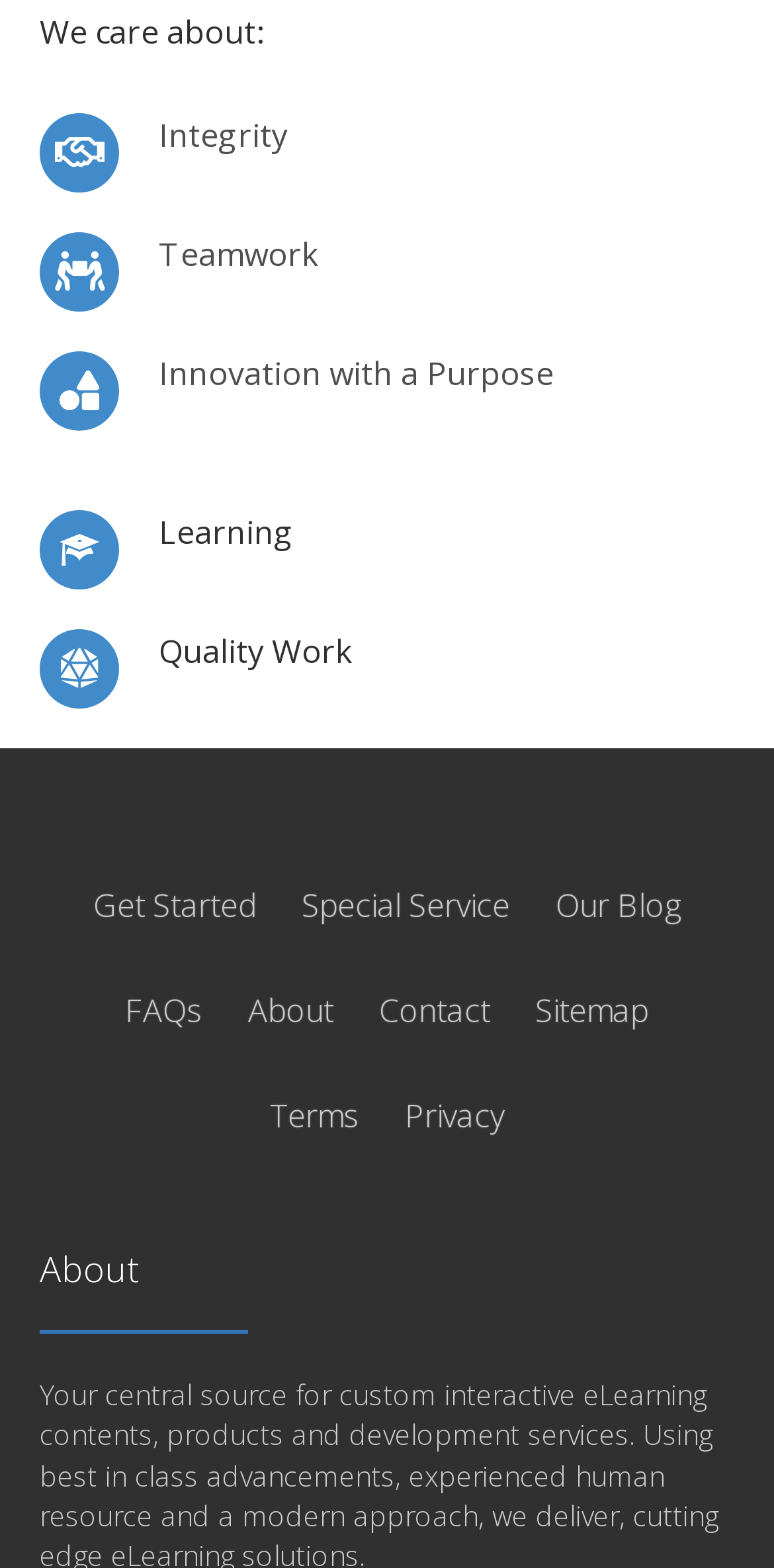How many headings are there on the webpage?
Please use the visual content to give a single word or phrase answer.

11